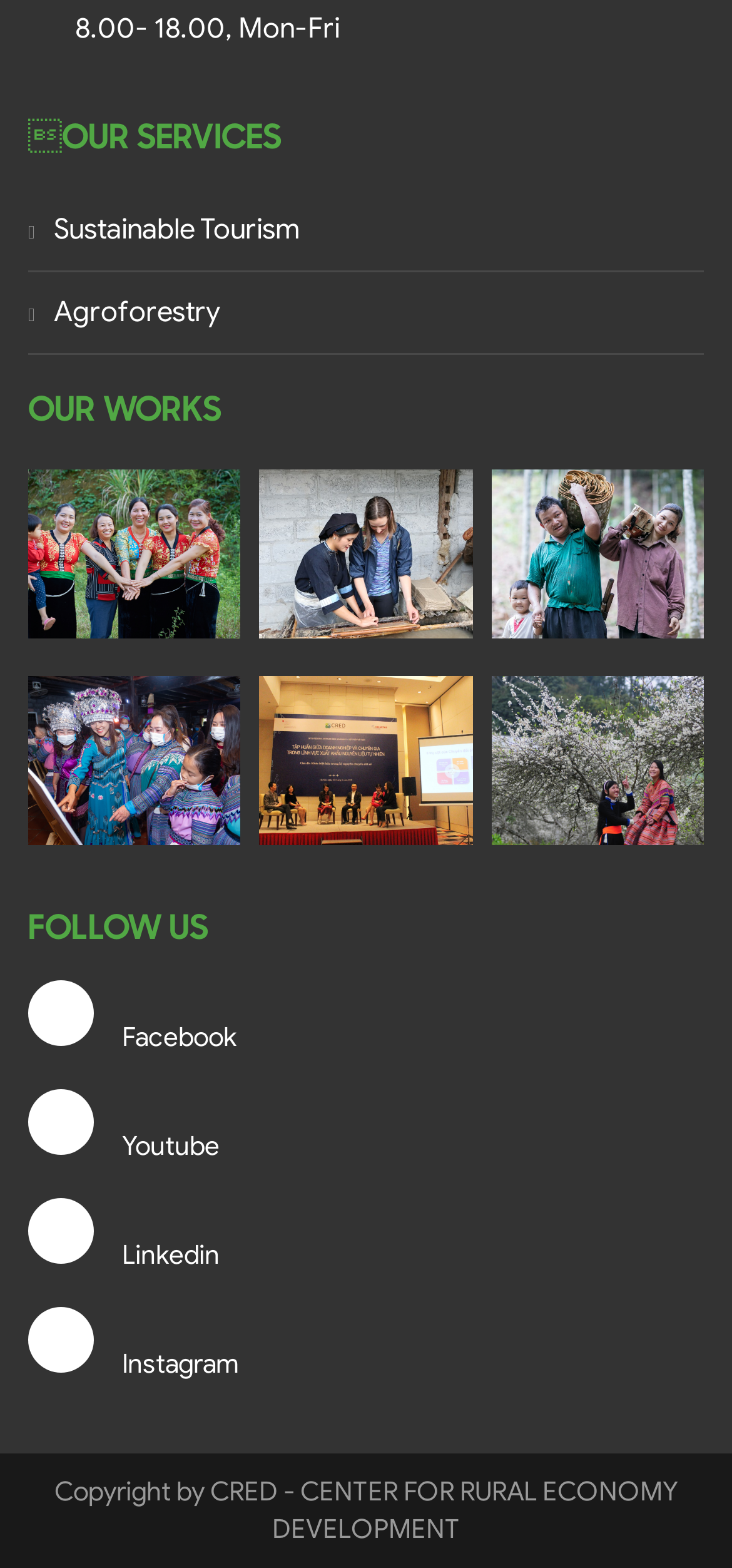What is the last social media link on the webpage?
Respond to the question with a single word or phrase according to the image.

Instagram